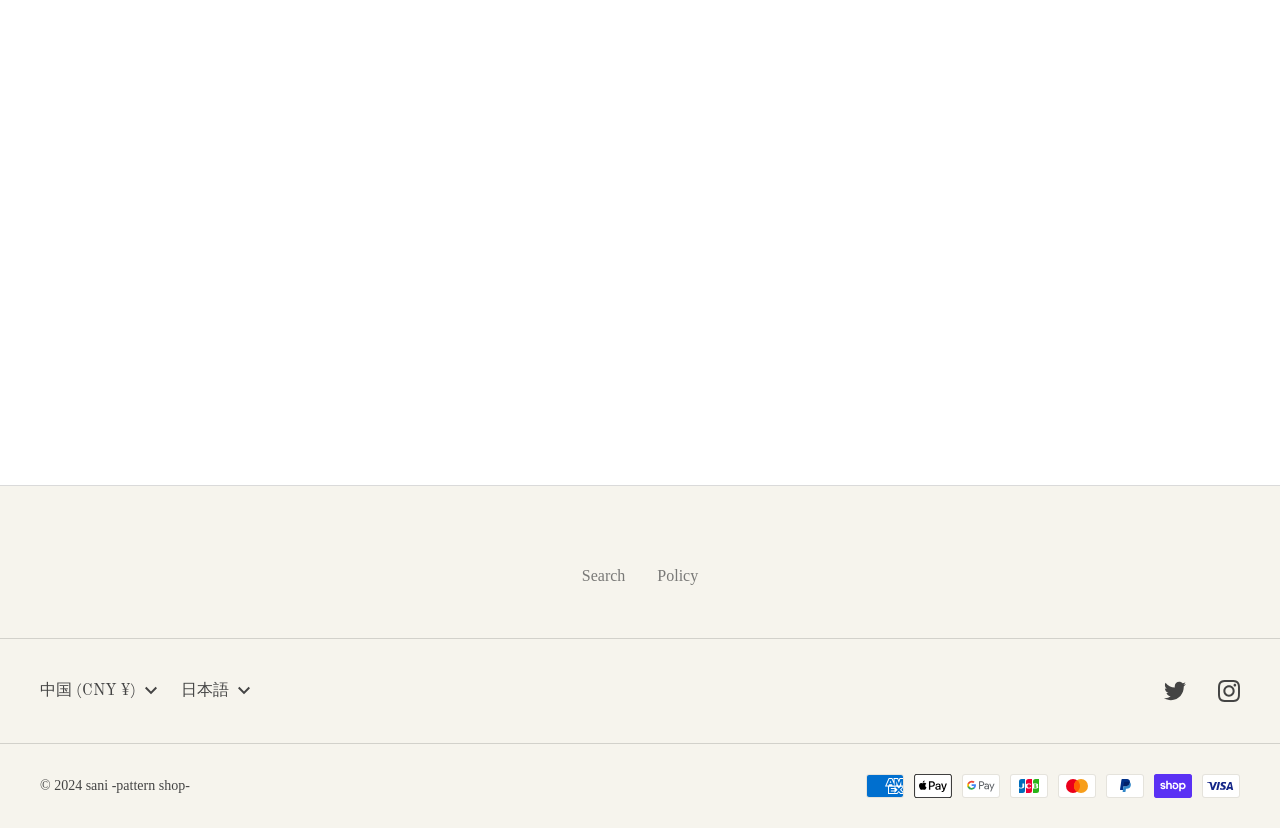Show the bounding box coordinates for the HTML element as described: "中国 (CNY ¥) Down".

[0.031, 0.82, 0.134, 0.849]